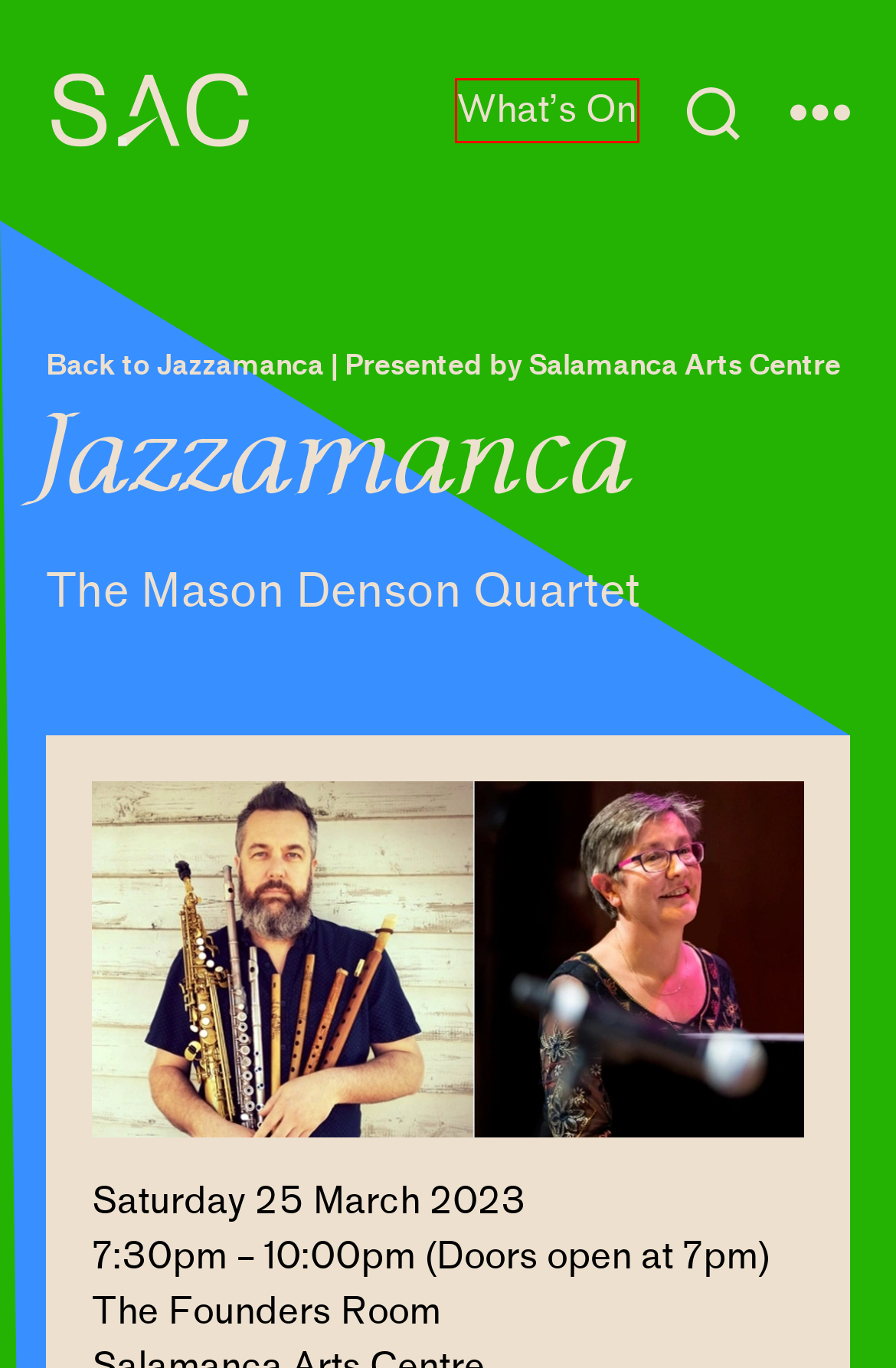You are provided with a screenshot of a webpage that has a red bounding box highlighting a UI element. Choose the most accurate webpage description that matches the new webpage after clicking the highlighted element. Here are your choices:
A. Newsletter Sign Up - Salamanca Arts Centre
B. What's On - Salamanca Arts Centre
C. Visit - Salamanca Arts Centre
D. Jazzamanca | Presented by Salamanca Arts Centre - Salamanca Arts Centre
E. Unlocking Opportunities at Salamanca Arts Centre for Artists and Creatives - Salamanca Arts Centre
F. About - Salamanca Arts Centre
G. Salamanca Jazz | Charlie McCarthy Trio - Salamanca Arts Centre
H. Who's Here - Salamanca Arts Centre

B